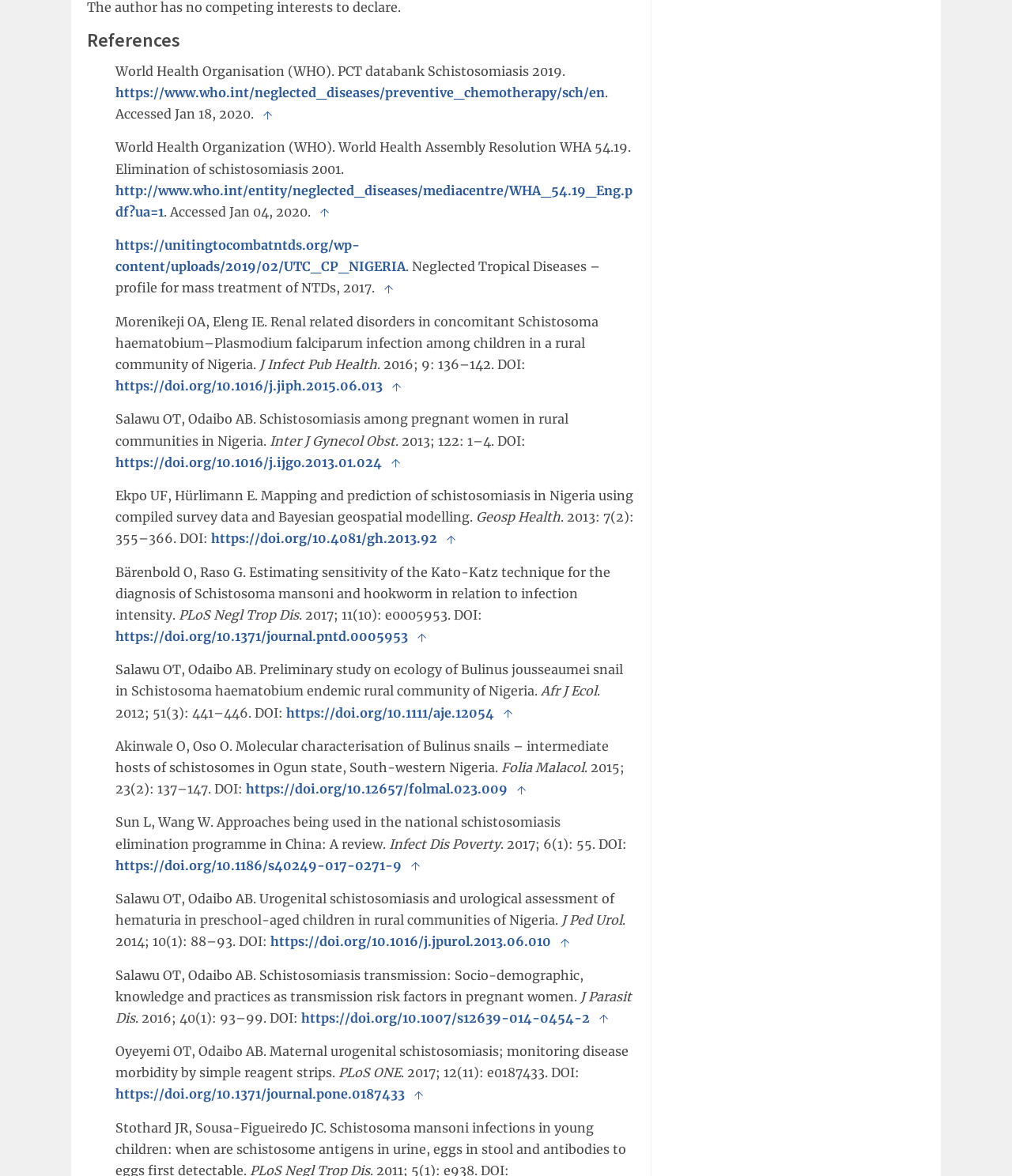Determine the bounding box coordinates of the UI element described by: "https://www.who.int/neglected_diseases/preventive_chemotherapy/sch/en".

[0.114, 0.072, 0.598, 0.085]